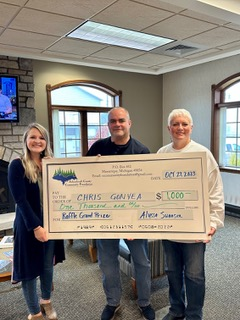Provide a comprehensive description of the image.

The image showcases the moment during the Mega Raffle event held by the Schoolcraft County Community Foundation. In the center, Chris Gonyea proudly holds a large check for $1,000, presented to him as the winner of the raffle on September 30, 2023. Flanking him on either side are Alyssa Swanson, the president of the foundation, and another representative, showcasing a spirit of community involvement and celebration. The warm, inviting interior setting features large windows that provide natural light, accentuating the joy of the occasion. This event not only raised funds for future grants but also fostered community awareness and engagement, as highlighted by Gonyea's generous decision to donate his winnings back to the foundation.